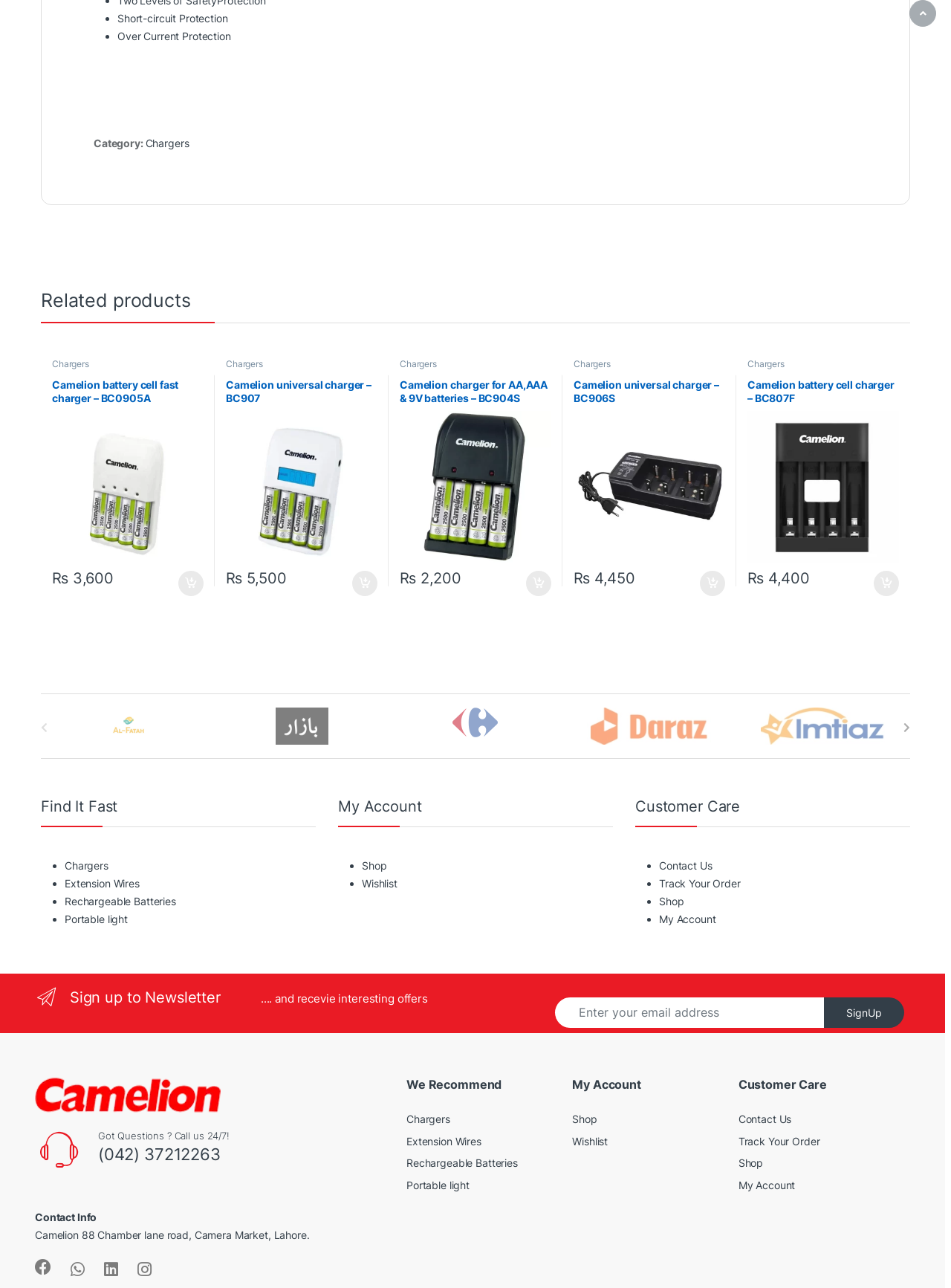Answer the following query concisely with a single word or phrase:
How many products are listed under 'Related products'?

5